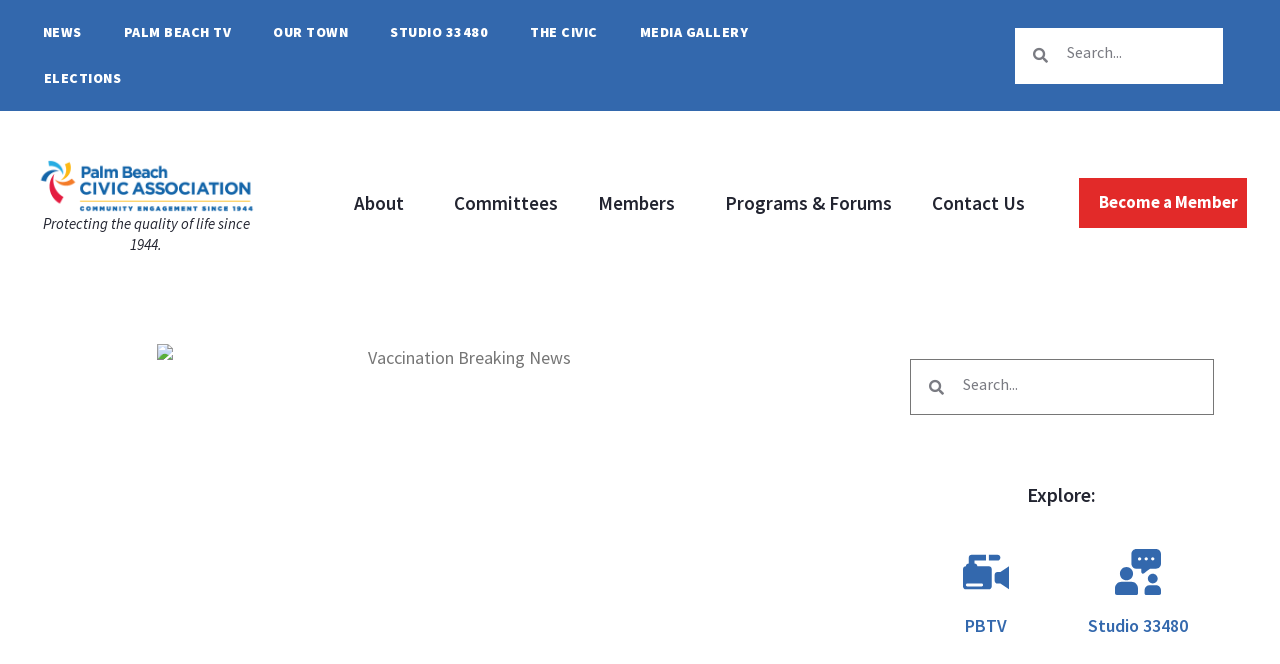Offer a thorough description of the webpage.

The webpage is about the Palm Beach Civic Association, with a focus on COVID-19 vaccination appointments. At the top, there are six navigation links: "NEWS", "PALM BEACH TV", "OUR TOWN", "STUDIO 33480", "THE CIVIC", and "MEDIA GALLERY", aligned horizontally across the page. Below these links, there is a search bar with a searchbox labeled "Search".

To the left of the search bar, there is a logo of the Palm Beach Civic Association, accompanied by the text "Palm Beach Civic Association 81st season". Below the logo, there is a heading that reads "Protecting the quality of life since 1944.".

On the same horizontal level as the search bar, there are five links: "About", "Committees", "Members", "Programs & Forums", and "Contact Us", which are likely part of the main navigation menu. Further to the right, there is another link "Become a Member".

Below these links, there is another search bar with a searchbox labeled "Search". Underneath, there is a heading "Explore:", followed by a section with three elements: a link with an image, a heading "PBTV" with a link, and another link with an image. The last element is a heading "Studio 33480" with a link.

Overall, the webpage appears to be a portal for the Palm Beach Civic Association, providing access to various resources, news, and information, including COVID-19 vaccination appointments.